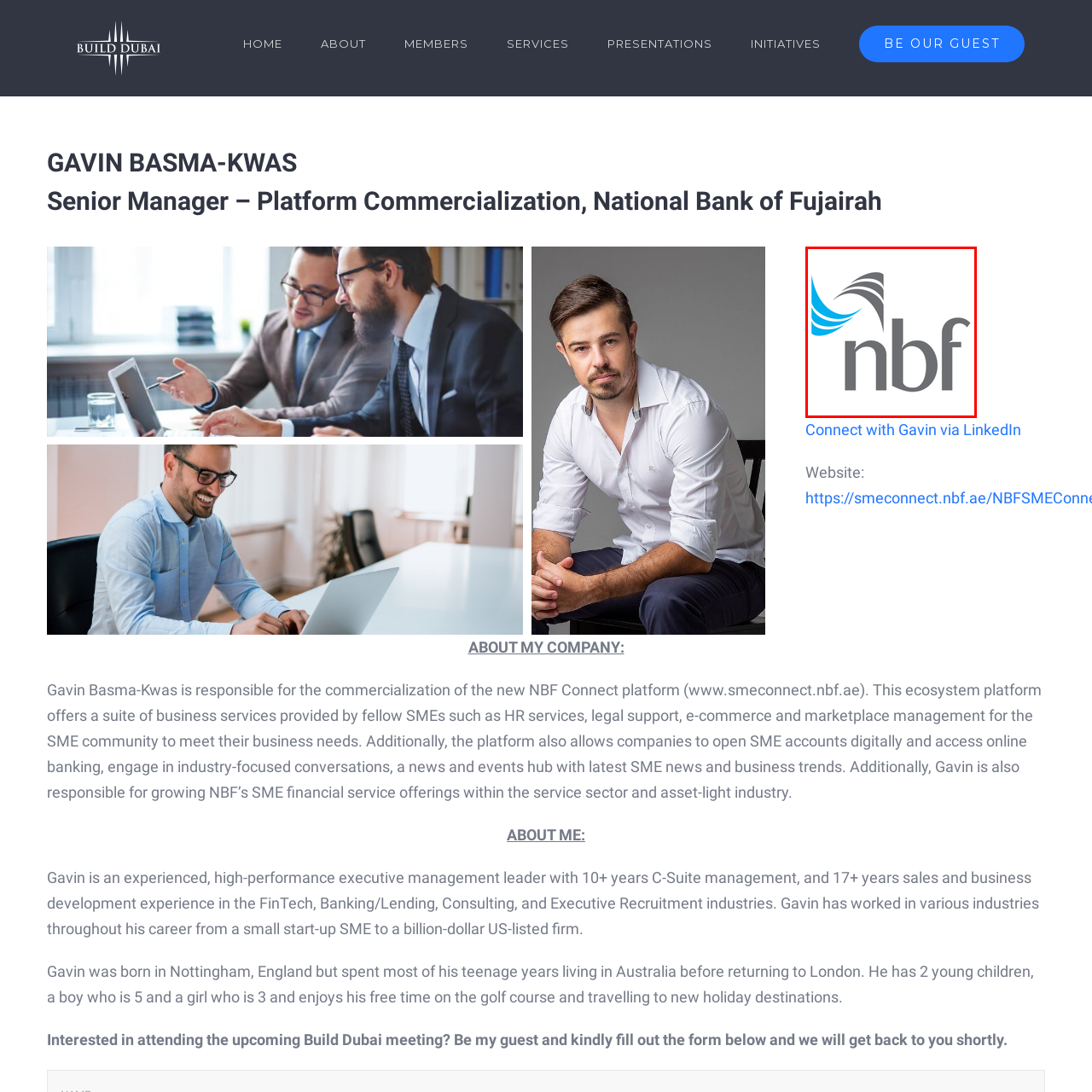Check the image inside the red boundary and briefly answer: What community does NBF focus on serving?

SME community